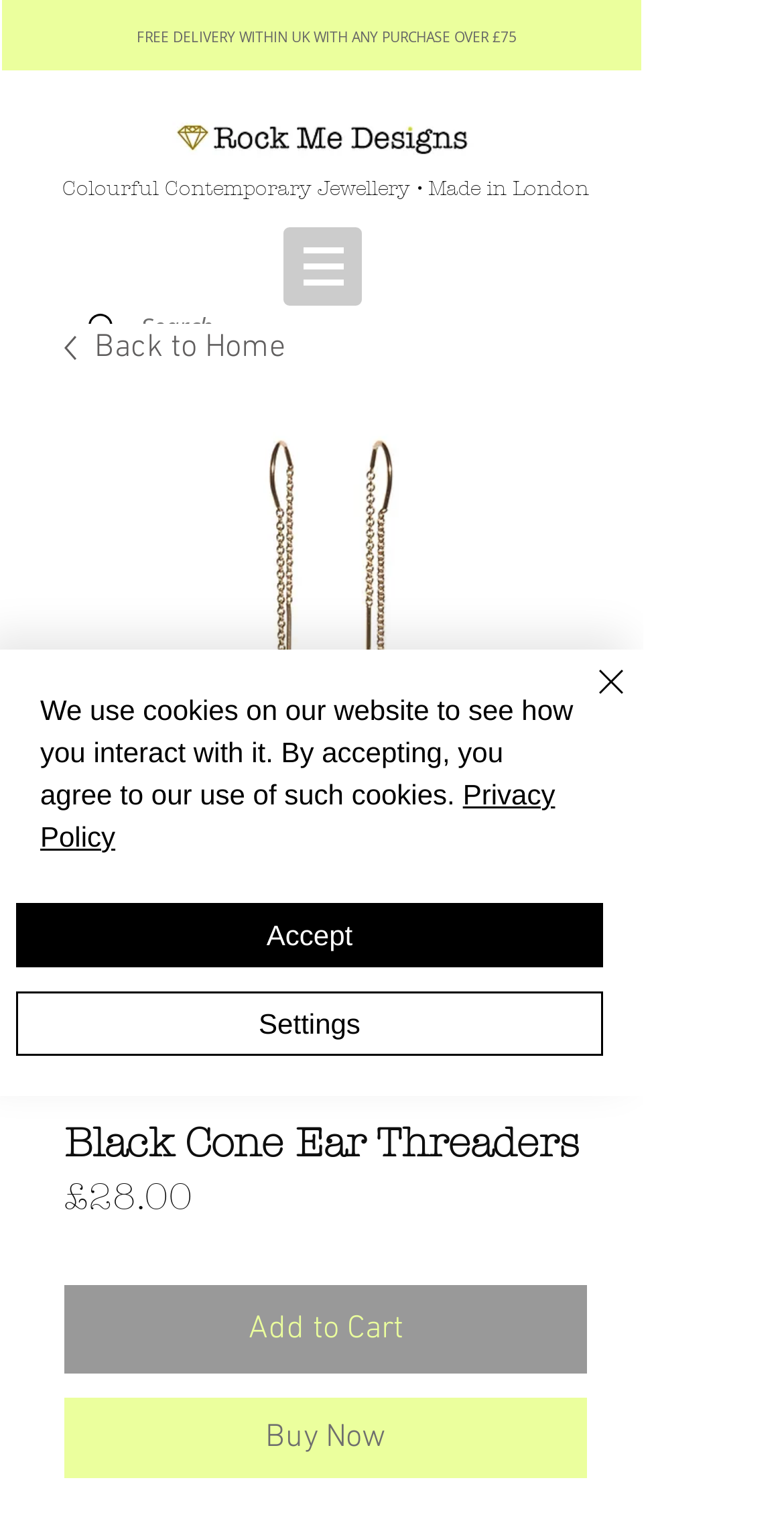Given the element description Accept, identify the bounding box coordinates for the UI element on the webpage screenshot. The format should be (top-left x, top-left y, bottom-right x, bottom-right y), with values between 0 and 1.

[0.021, 0.595, 0.769, 0.638]